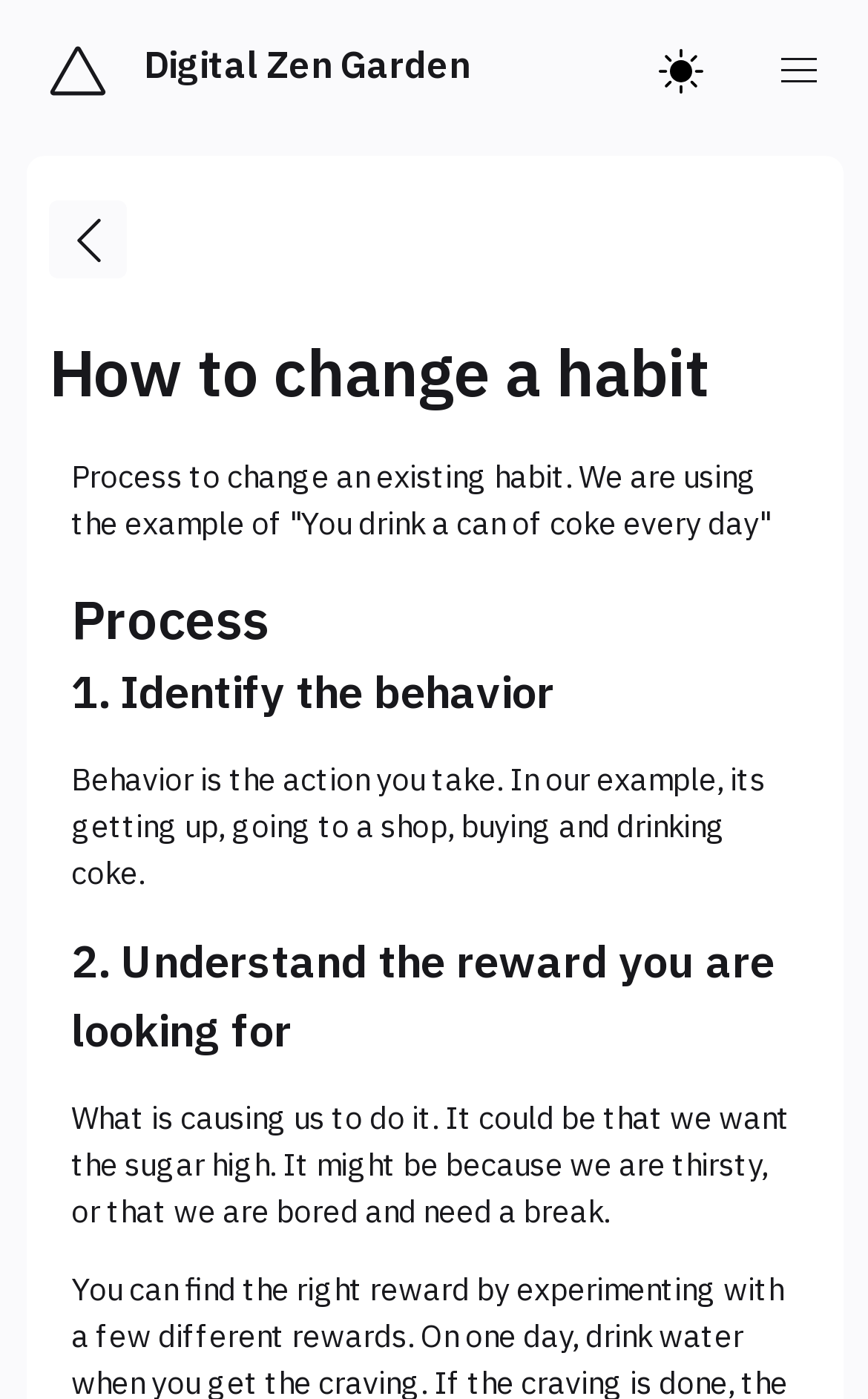What is the first step in changing a habit?
Answer the question with a single word or phrase by looking at the picture.

Identify the behavior